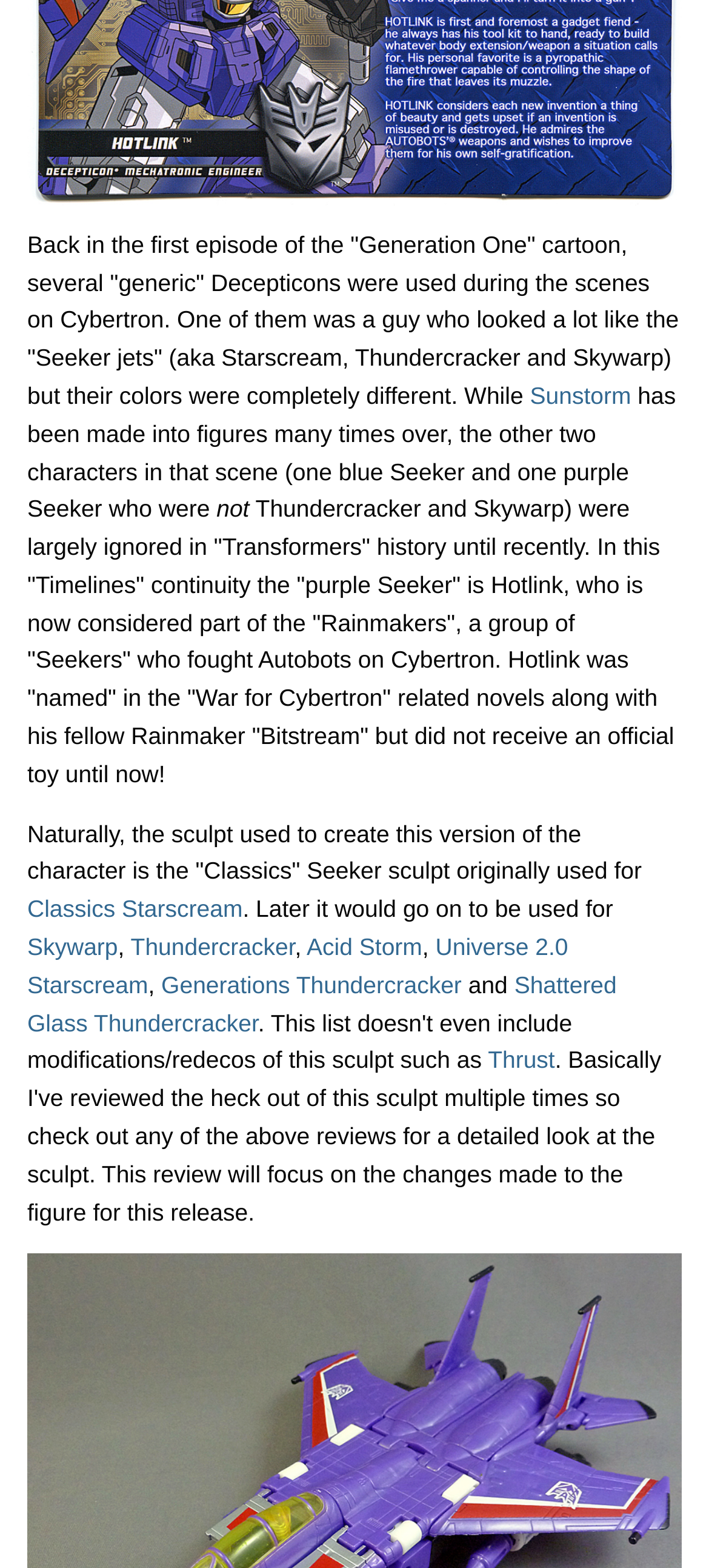Locate the bounding box coordinates of the region to be clicked to comply with the following instruction: "Explore the information about Skywarp". The coordinates must be four float numbers between 0 and 1, in the form [left, top, right, bottom].

[0.038, 0.595, 0.166, 0.613]